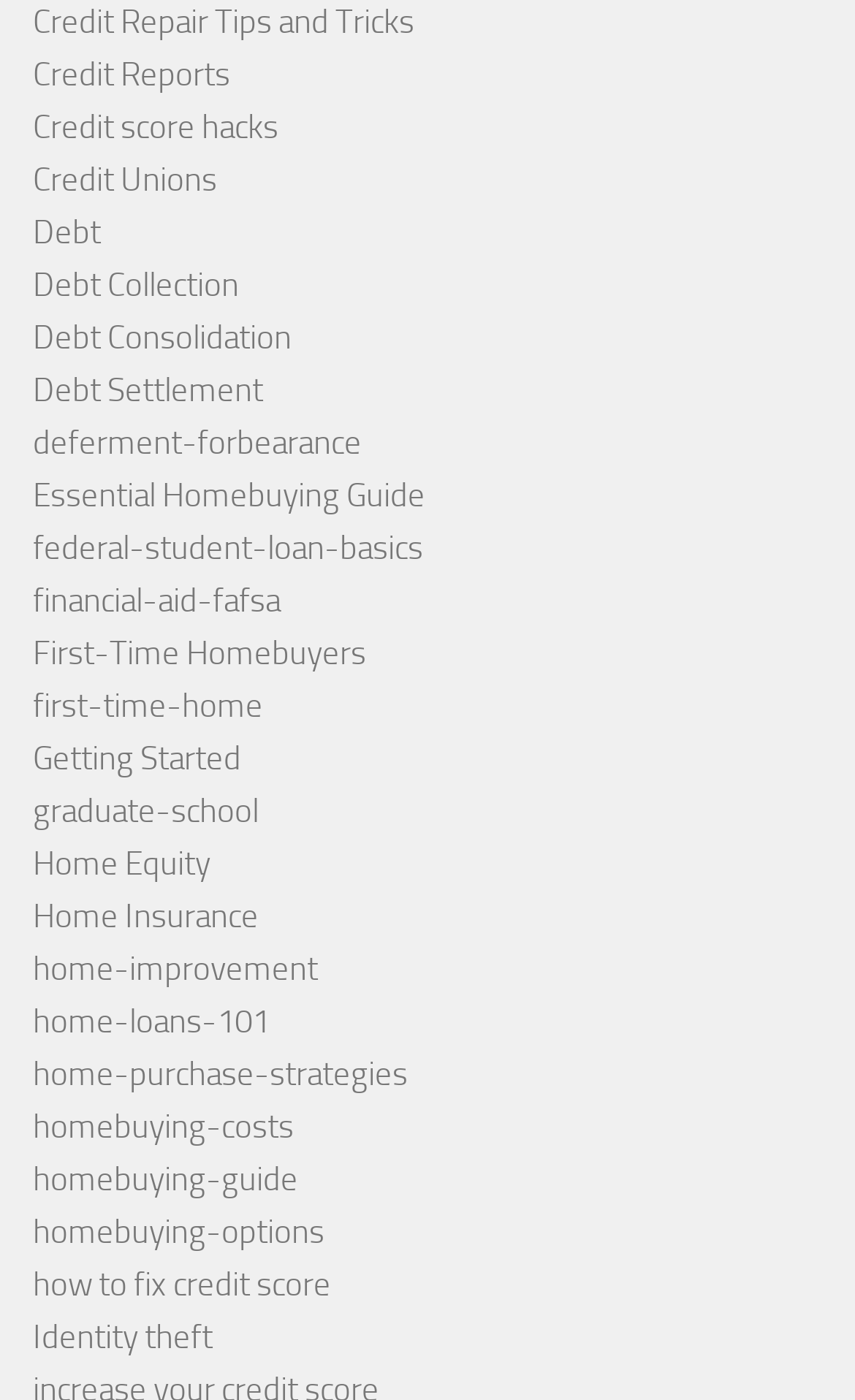How many links are related to debt?
Based on the screenshot, provide your answer in one word or phrase.

4